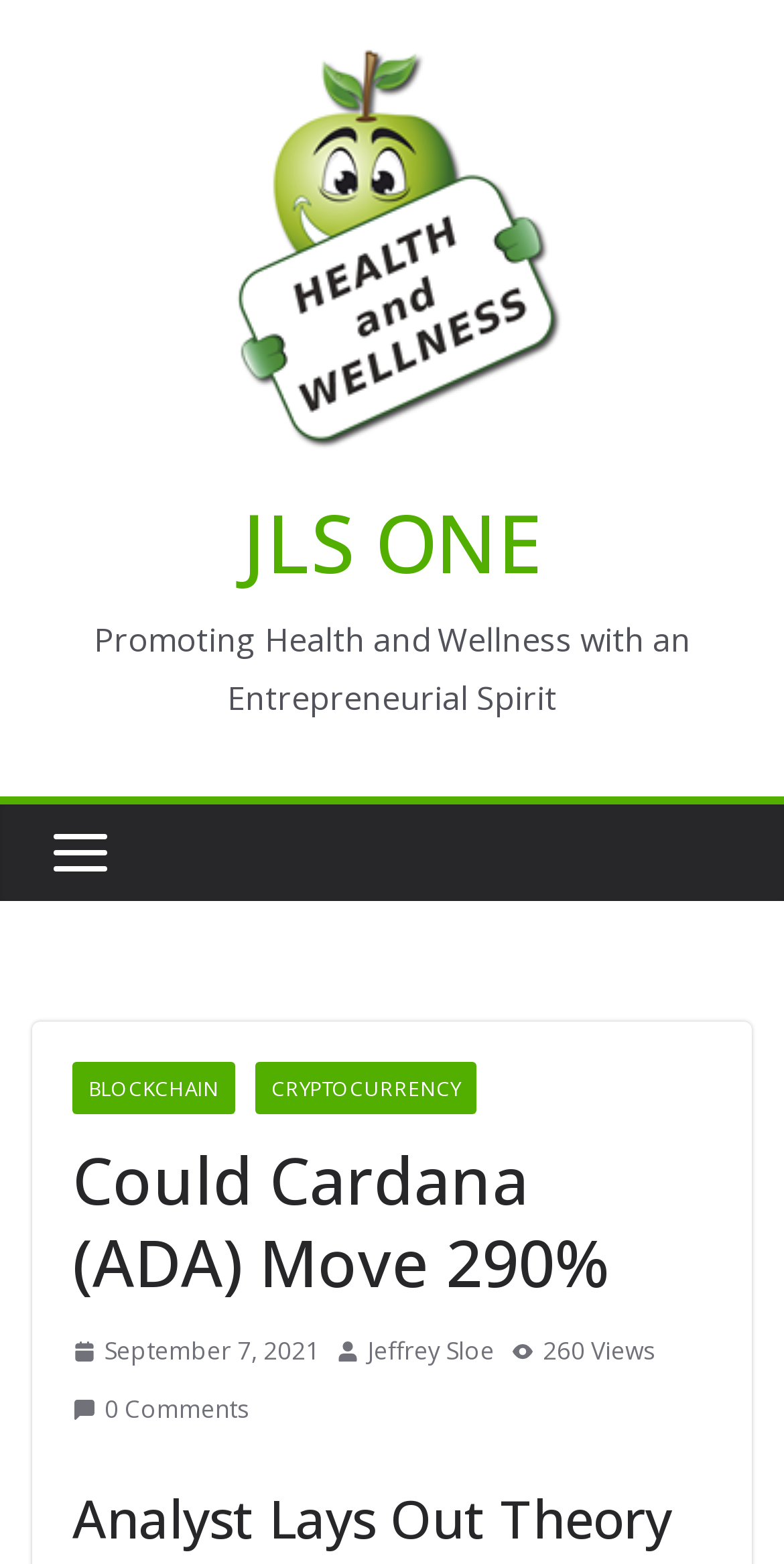Identify and provide the bounding box coordinates of the UI element described: "Jeffrey Sloe". The coordinates should be formatted as [left, top, right, bottom], with each number being a float between 0 and 1.

[0.469, 0.85, 0.631, 0.877]